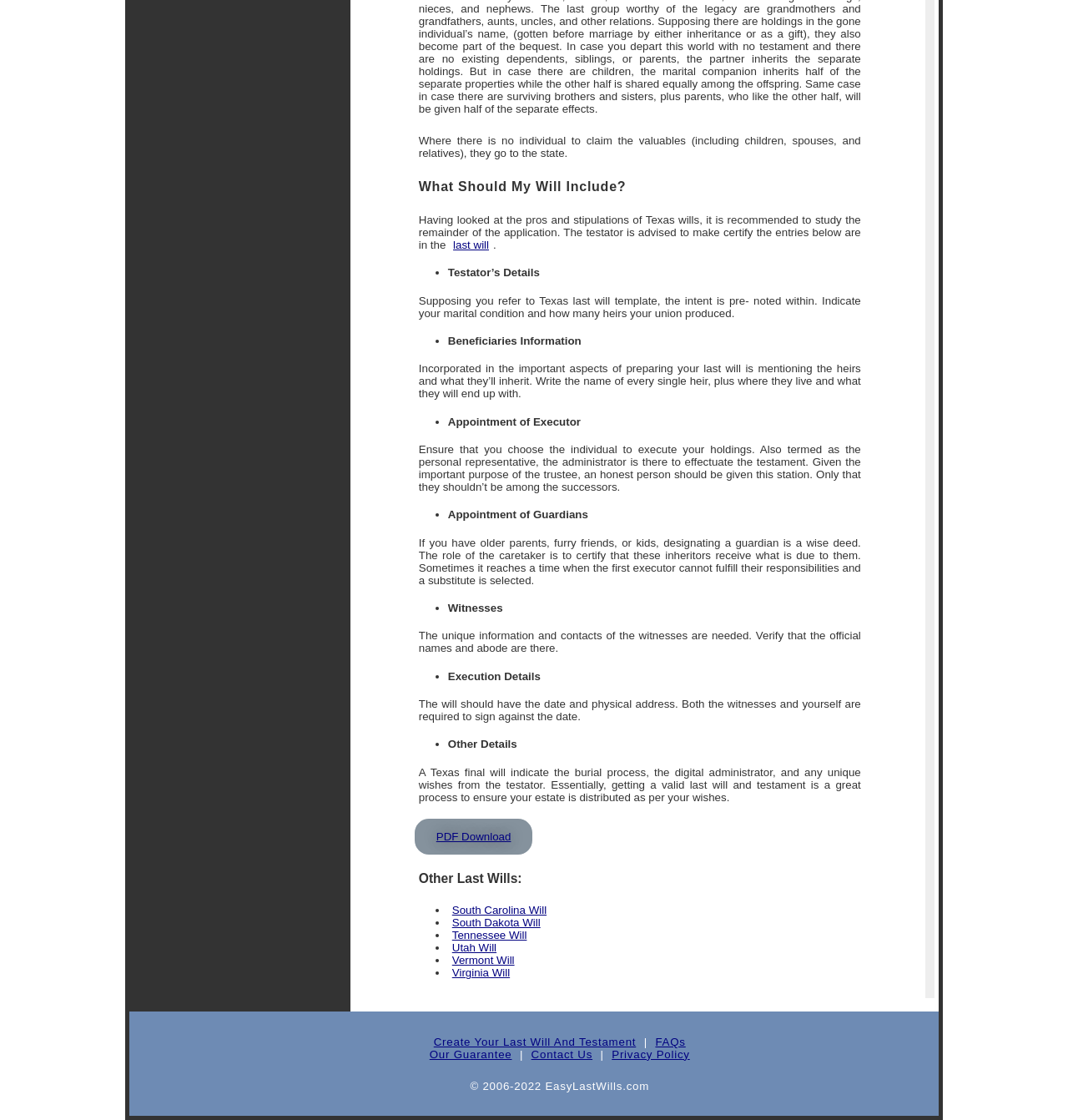Identify the bounding box coordinates of the clickable region required to complete the instruction: "view the South Carolina will". The coordinates should be given as four float numbers within the range of 0 and 1, i.e., [left, top, right, bottom].

[0.419, 0.803, 0.516, 0.822]